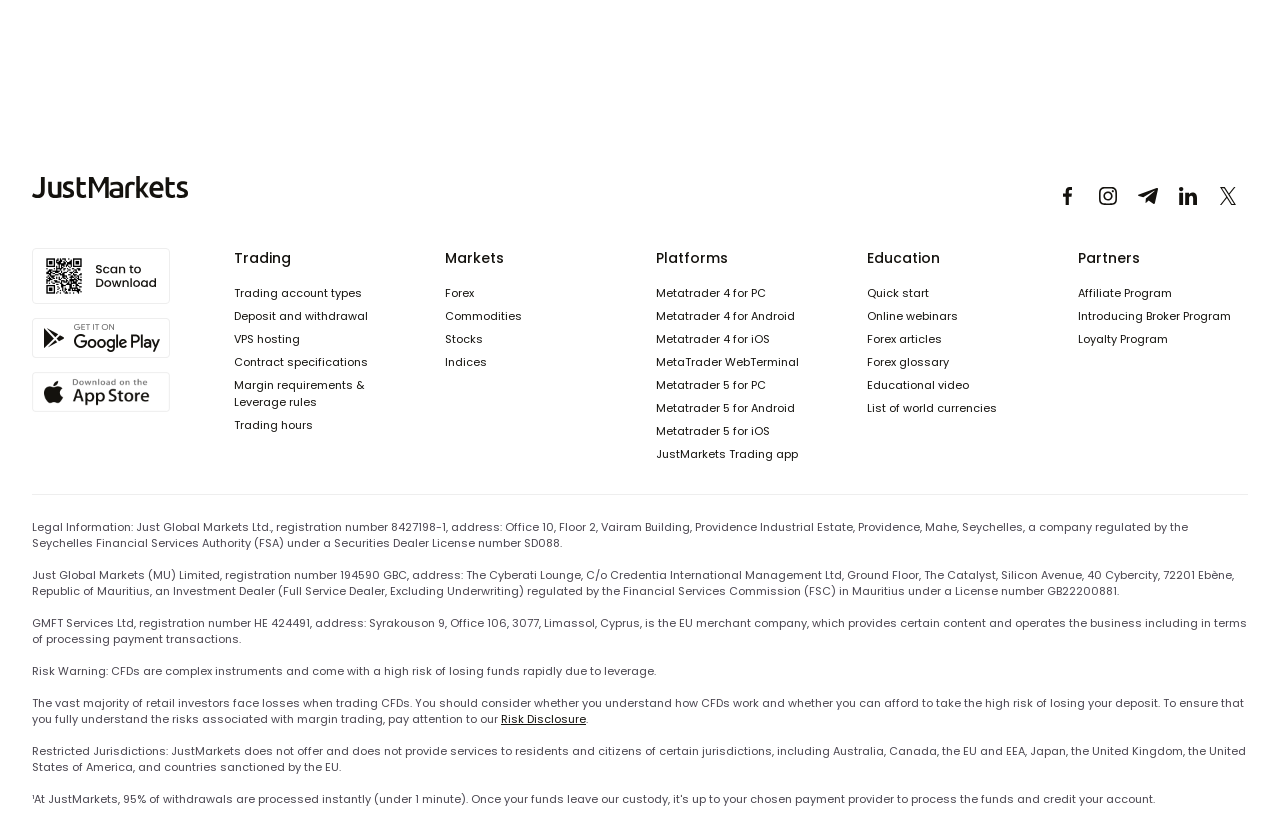Identify the bounding box coordinates of the clickable region necessary to fulfill the following instruction: "Open the Metatrader 4 for PC platform". The bounding box coordinates should be four float numbers between 0 and 1, i.e., [left, top, right, bottom].

[0.512, 0.343, 0.598, 0.363]